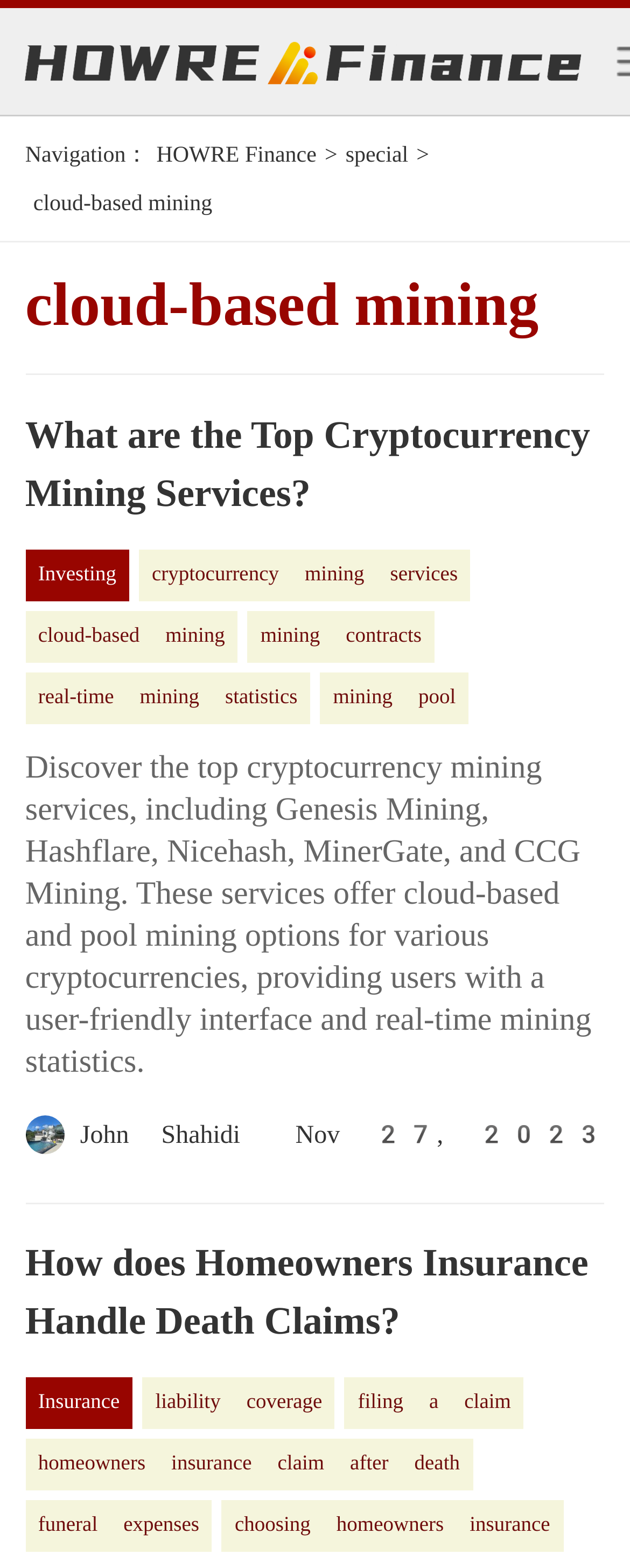Could you provide the bounding box coordinates for the portion of the screen to click to complete this instruction: "access the ninth link"?

None